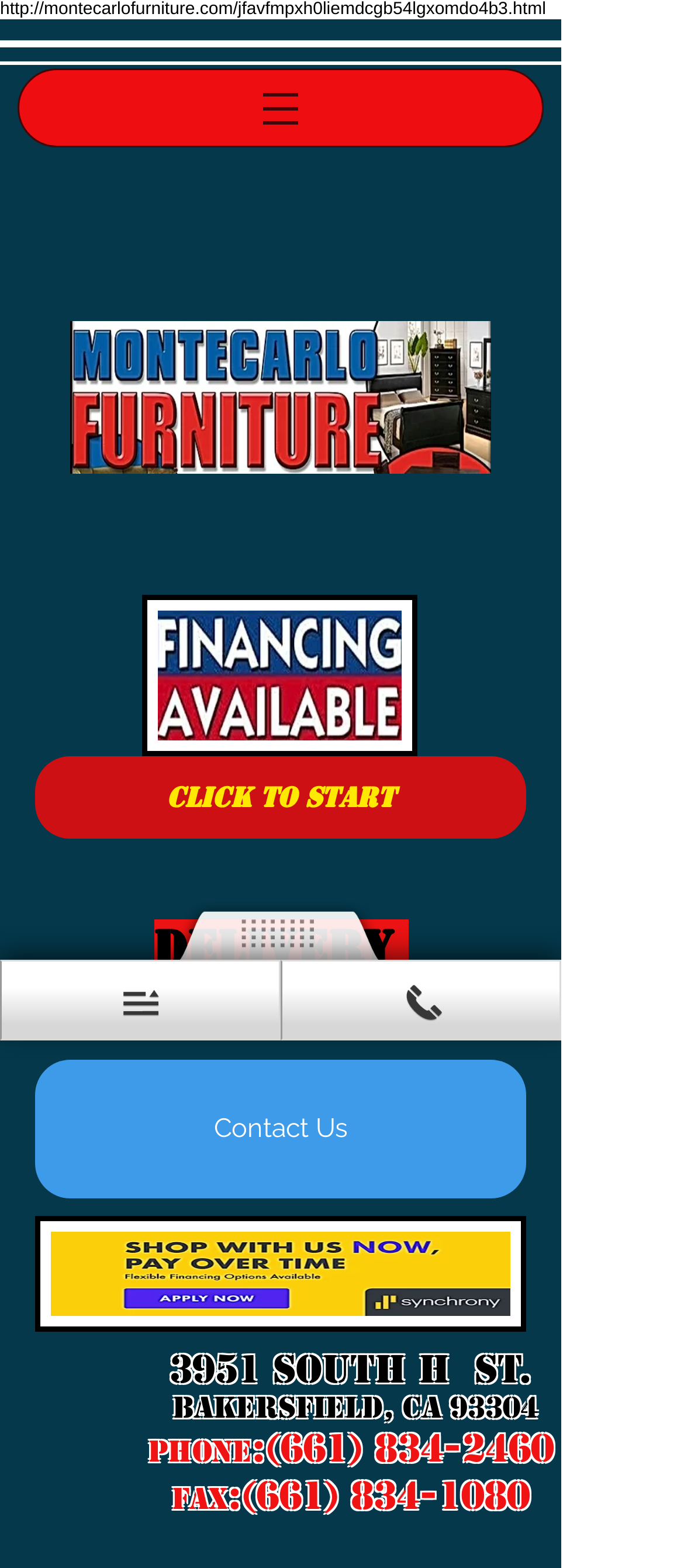Please provide a brief answer to the following inquiry using a single word or phrase:
What is the name of the financing option?

Synchrony HOME